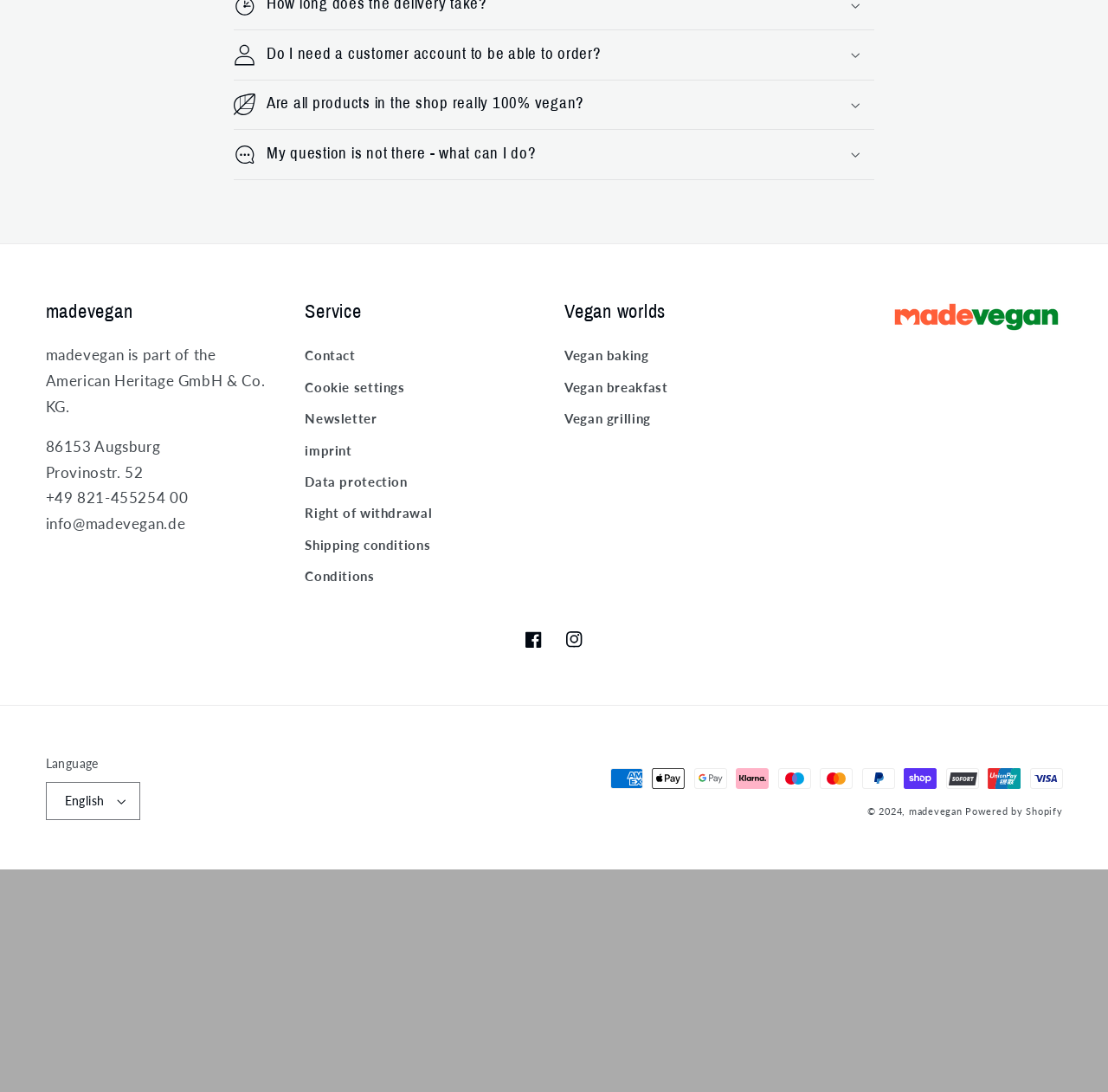Please locate the bounding box coordinates of the region I need to click to follow this instruction: "Enter a comment in the 'Comment' textbox".

None